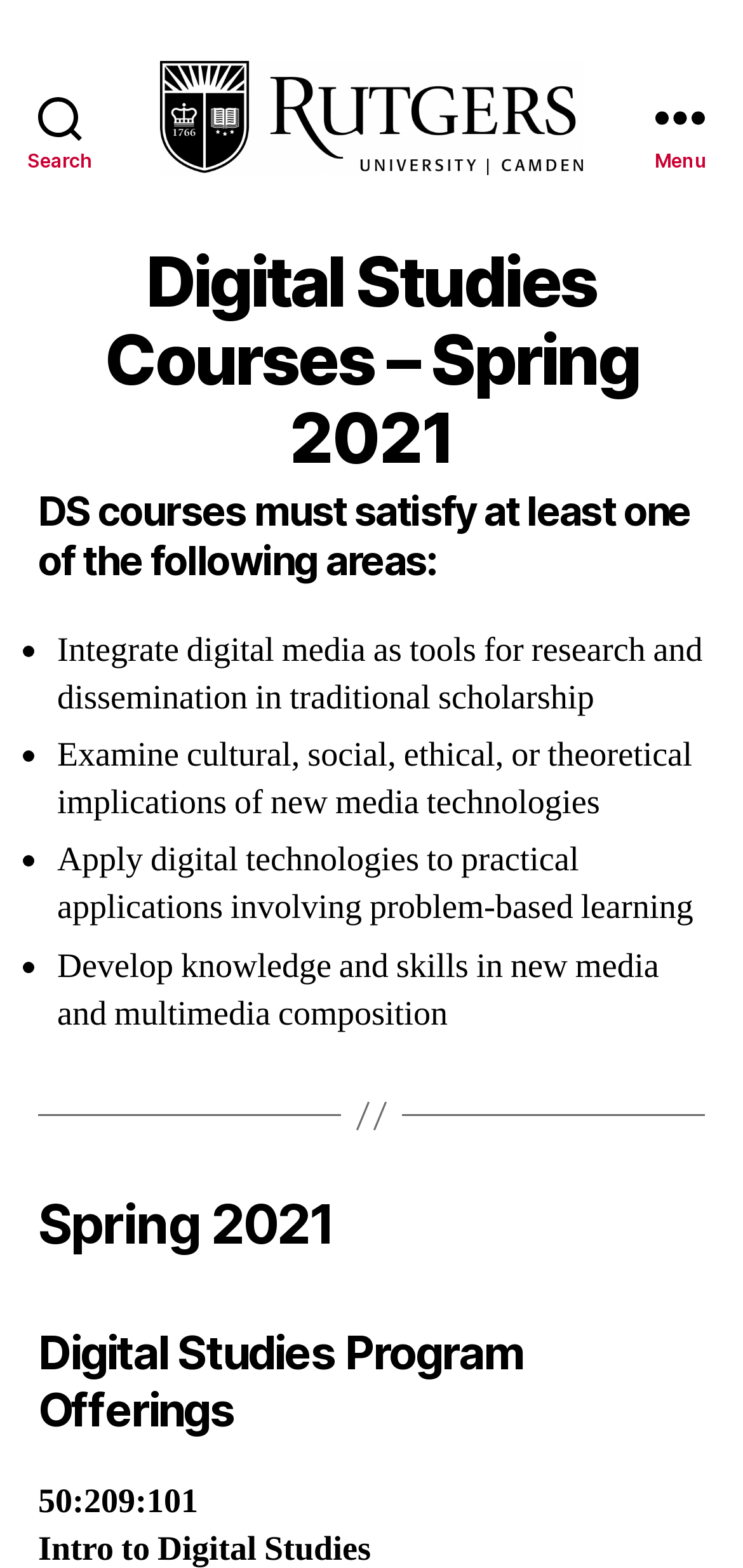Look at the image and give a detailed response to the following question: How many areas do DS courses satisfy?

The webpage lists four areas that DS courses must satisfy, which are integrating digital media as tools for research and dissemination in traditional scholarship, examining cultural, social, ethical, or theoretical implications of new media technologies, applying digital technologies to practical applications involving problem-based learning, and developing knowledge and skills in new media and multimedia composition.